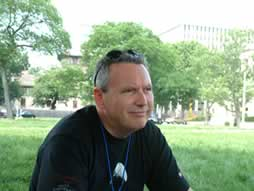What is the man in the image doing?
Examine the image closely and answer the question with as much detail as possible.

The caption states that the man is sitting outdoors, appearing contemplative as he gazes thoughtfully into the distance, indicating that he is engaged in a moment of reflection or discussion.